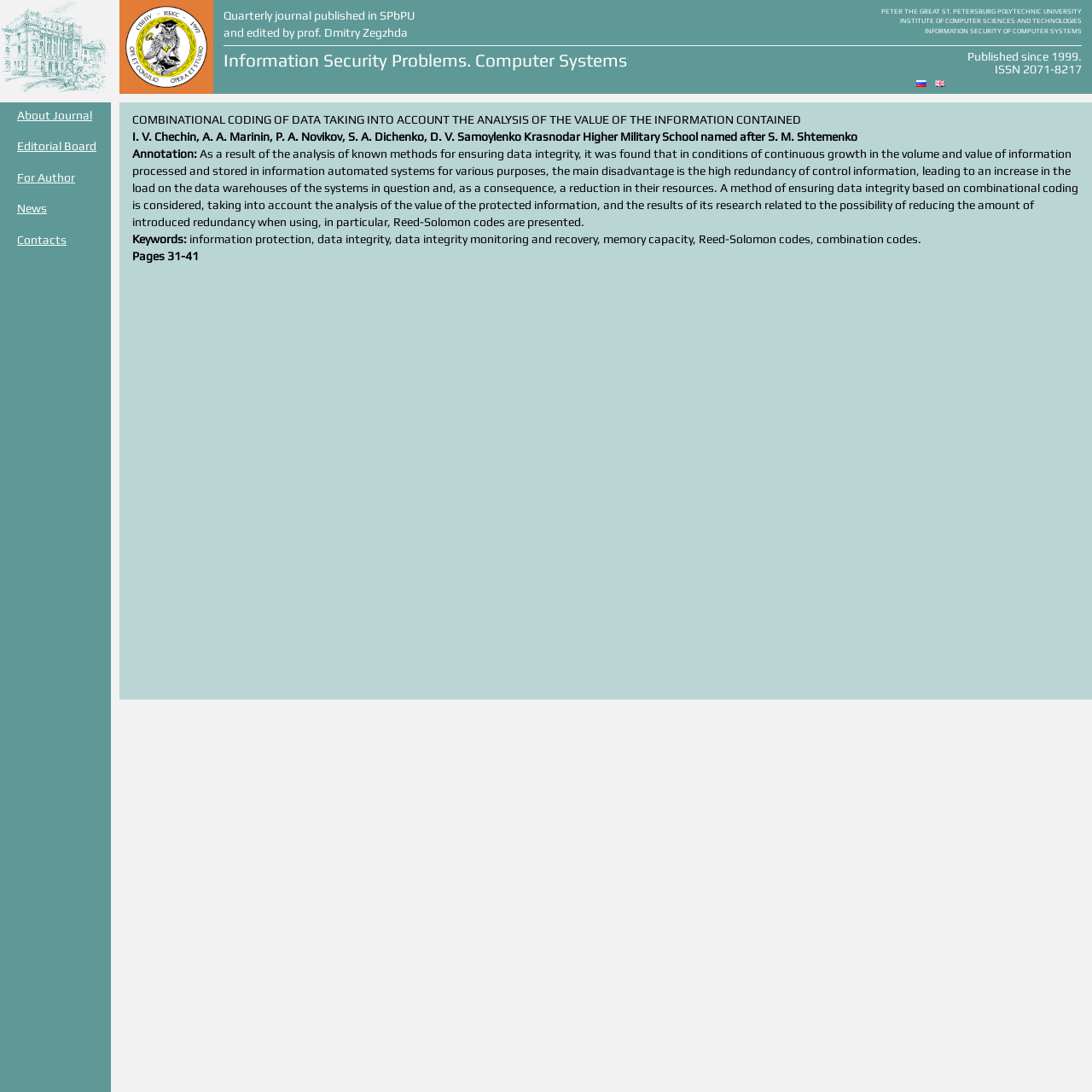Select the bounding box coordinates of the element I need to click to carry out the following instruction: "Read the article by I. V. Chechin et al.".

[0.121, 0.103, 0.734, 0.116]